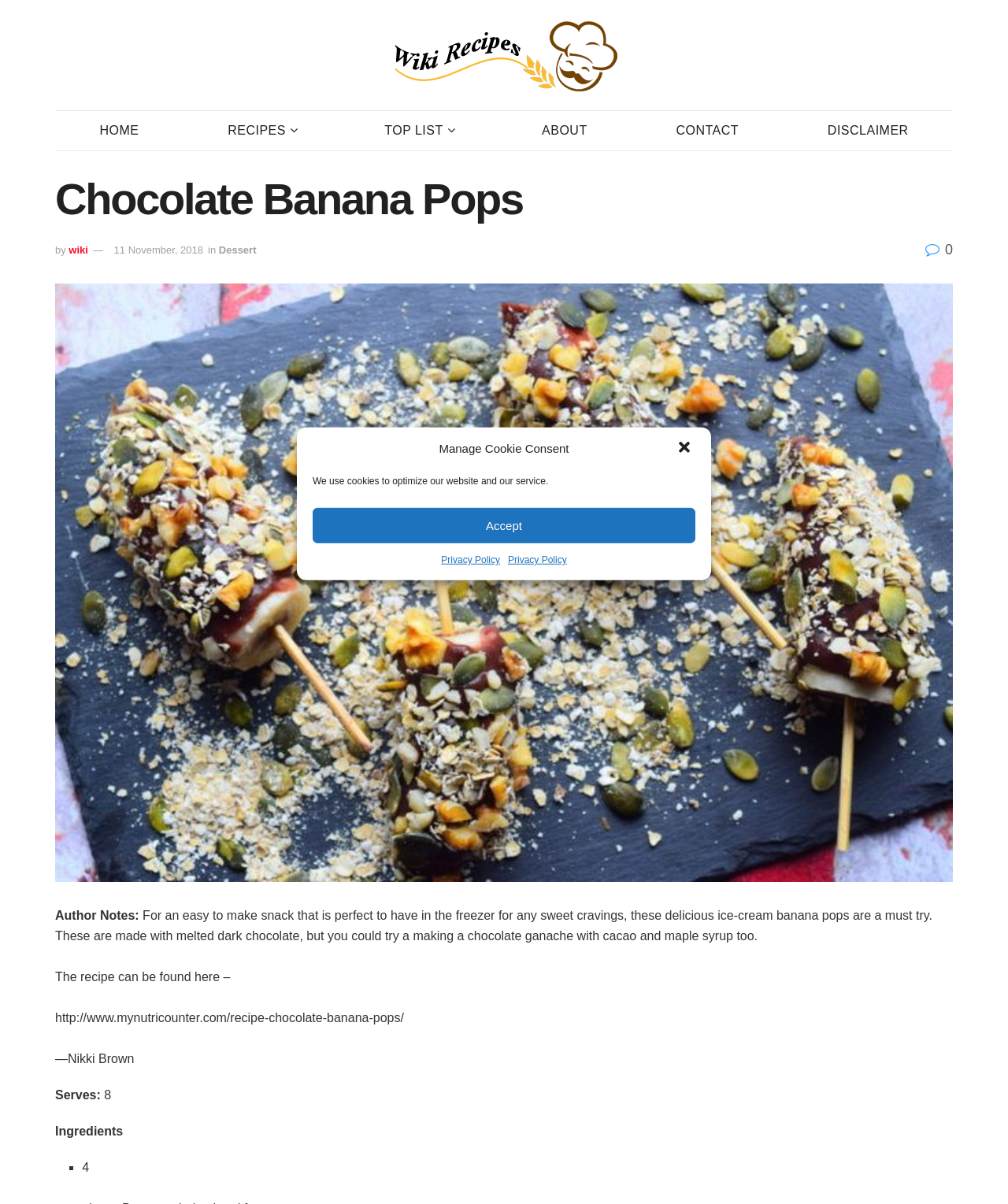Can you show the bounding box coordinates of the region to click on to complete the task described in the instruction: "Check Disclaimer"?

[0.777, 0.092, 0.945, 0.125]